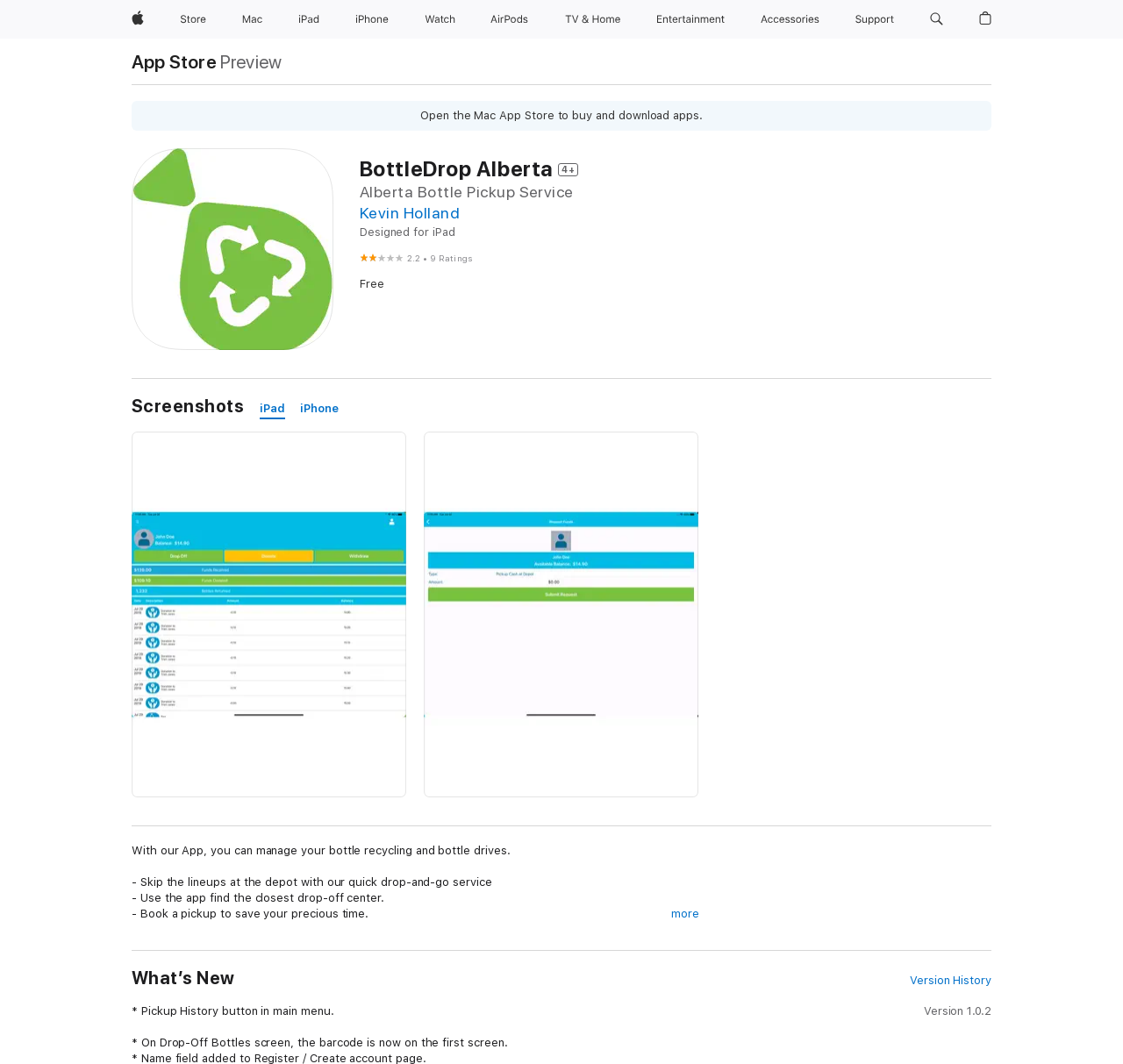Present a detailed account of what is displayed on the webpage.

The webpage is about the BottleDrop Alberta app on the App Store. At the top, there is a navigation menu with links to Apple, Store, Mac, iPad, iPhone, Watch, AirPods, TV and Home, Entertainment, Accessories, and Support. Each link has a corresponding image. There is also a search button and a shopping bag button.

Below the navigation menu, there is a heading that reads "BottleDrop Alberta 4+" with a rating of 2.2 out of 5. The app is designed for iPad and has 9 ratings. The app is free to download.

The webpage then displays screenshots of the app, with links to view them on iPad and iPhone. Below the screenshots, there is a description of the app, which allows users to manage their bottle recycling and bottle drives. The app offers features such as skipping lineups at the depot, finding the closest drop-off center, booking a pickup, and donating to a bottle drive or charity.

The webpage also lists the app's features, including account overview, drop-off locations, scheduling a pickup, and cashing out or donating. Finally, there is a section on what's new, with a button to view the version history and a note that the current version is 1.0.2.